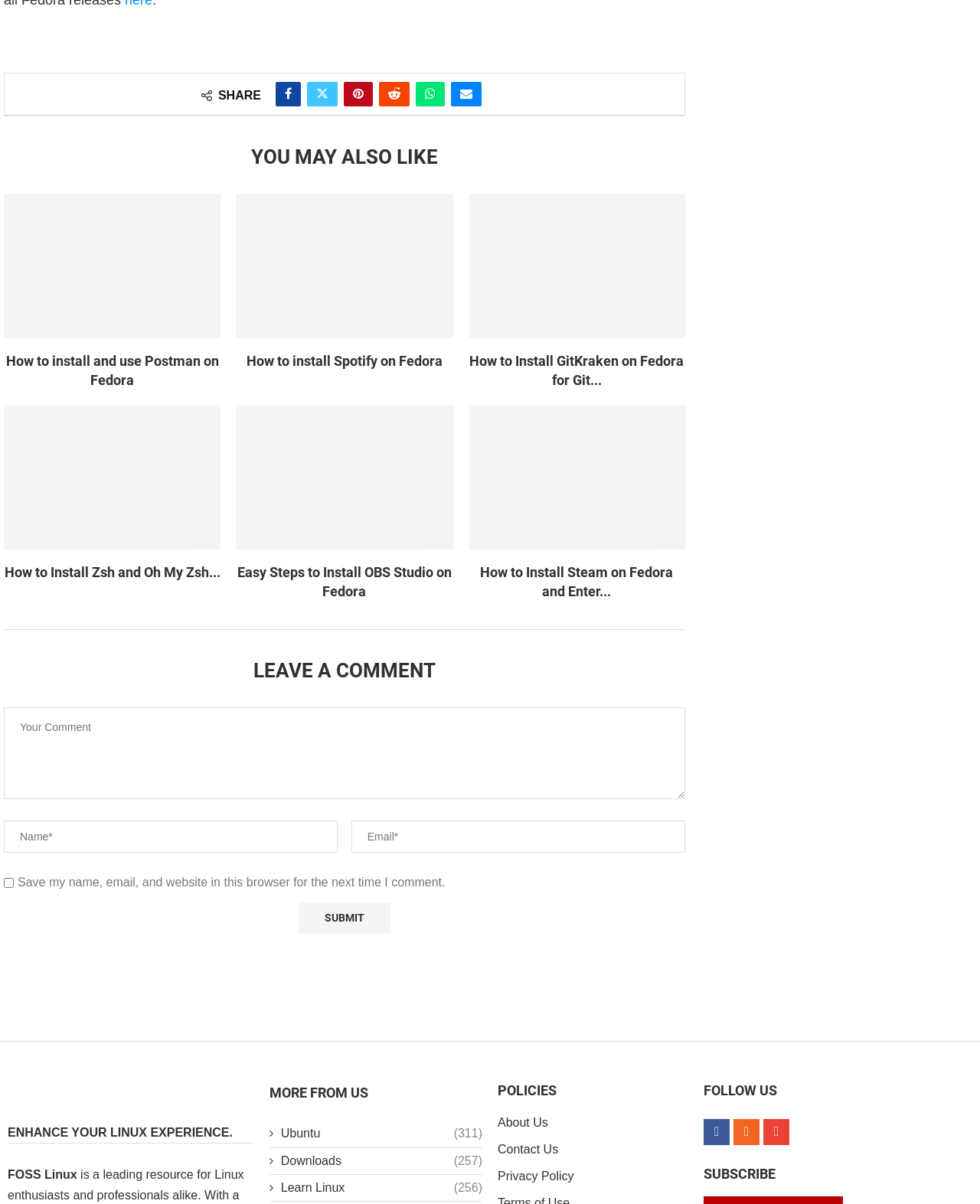Please determine the bounding box coordinates of the area that needs to be clicked to complete this task: 'Leave a comment'. The coordinates must be four float numbers between 0 and 1, formatted as [left, top, right, bottom].

[0.004, 0.522, 0.699, 0.568]